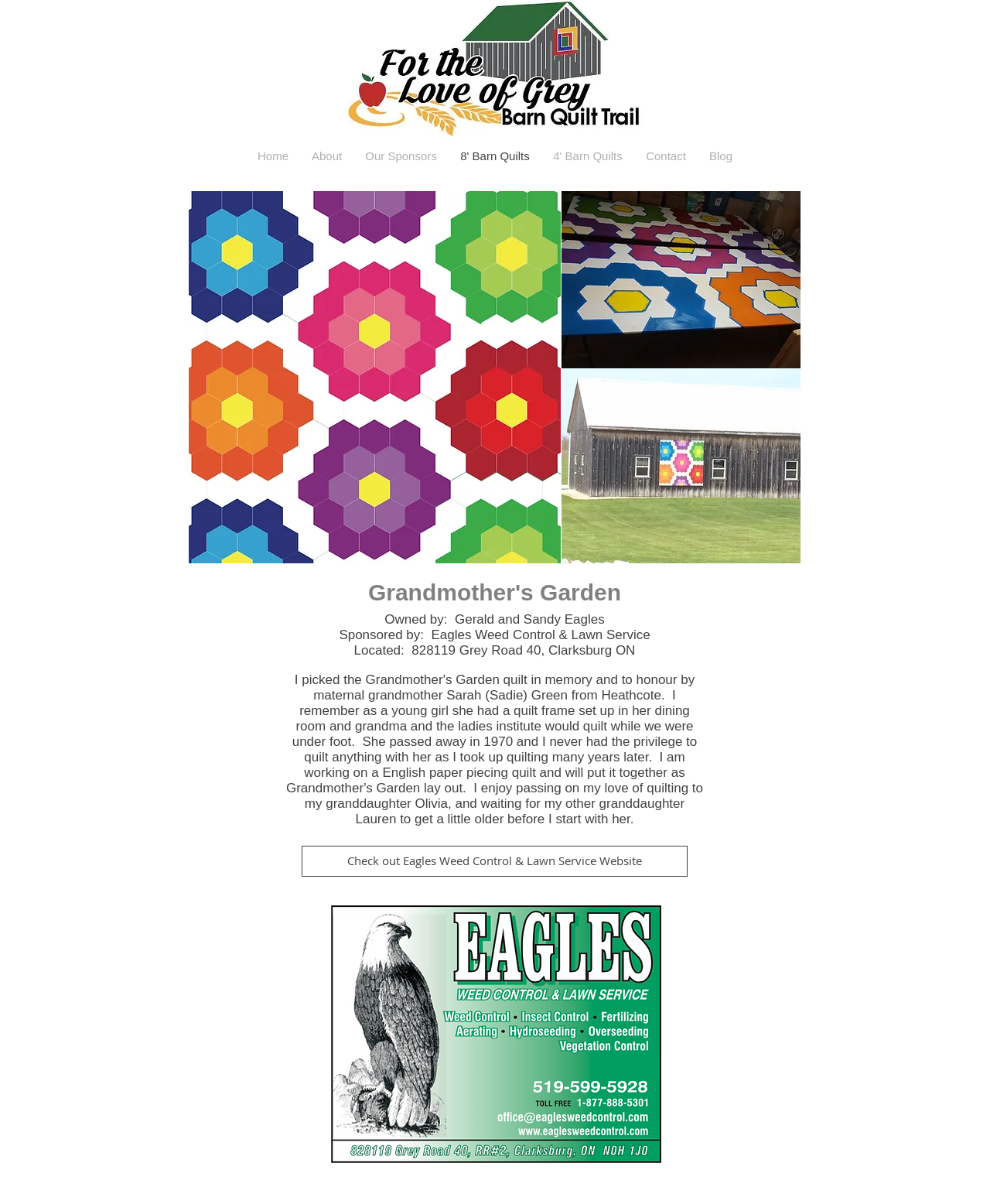Who owns the garden?
Please use the visual content to give a single word or phrase answer.

Gerald and Sandy Eagles